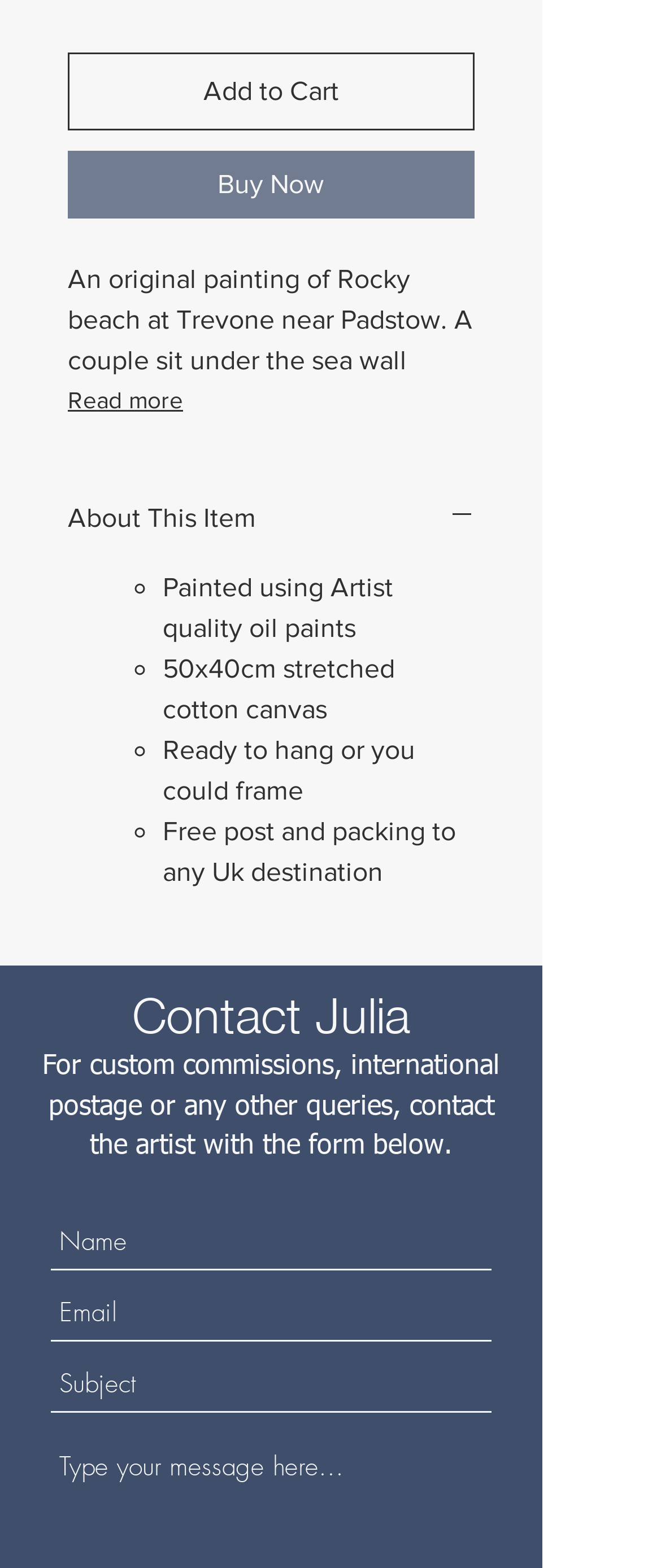Is the painting ready to hang?
Look at the image and answer the question using a single word or phrase.

Yes